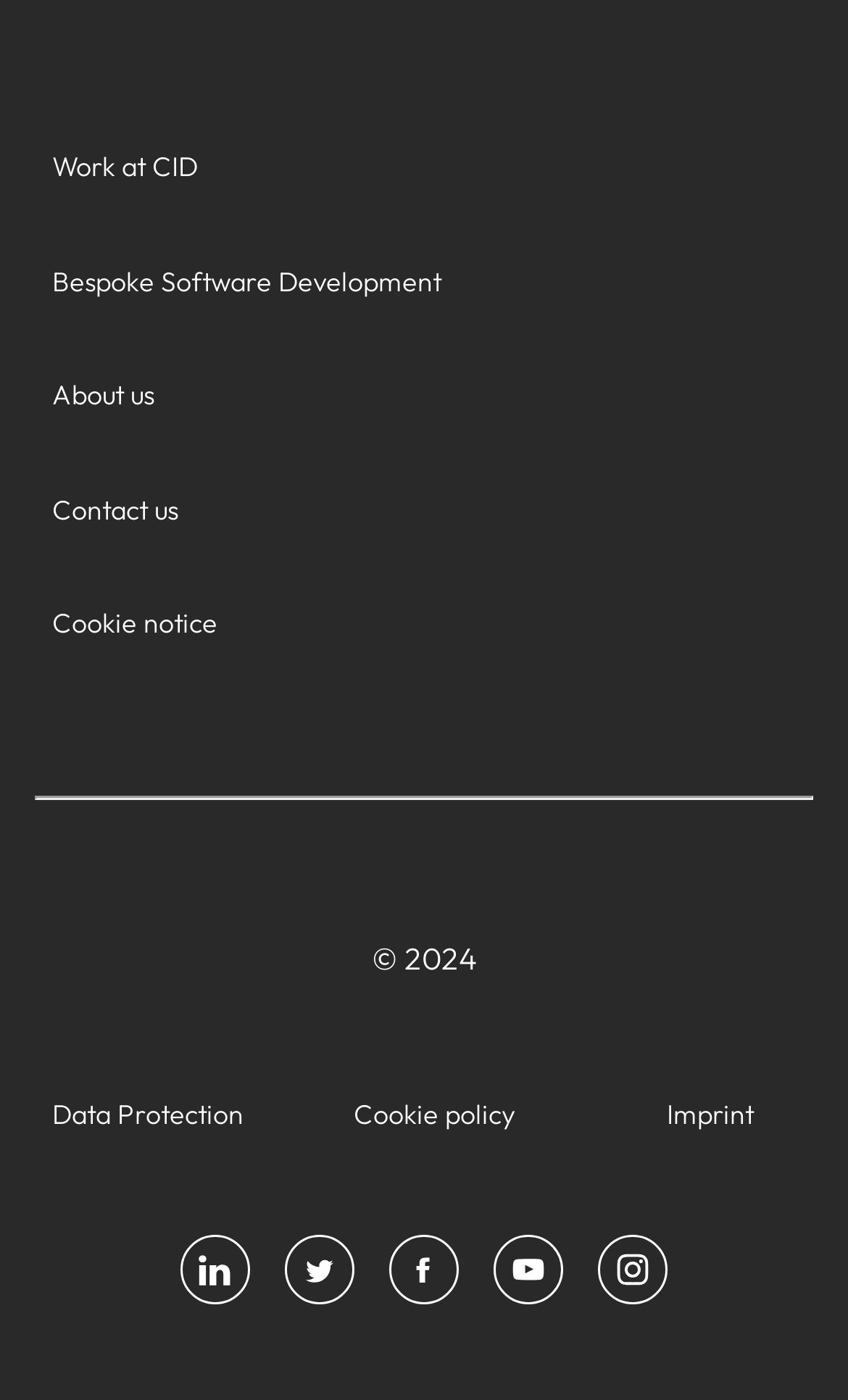How many links are there in the bottom section?
Use the information from the screenshot to give a comprehensive response to the question.

I counted the number of links in the bottom section of the webpage, which are 'Data Protection', 'Cookie policy', 'Imprint', 'LinkedIn', and other social media links.